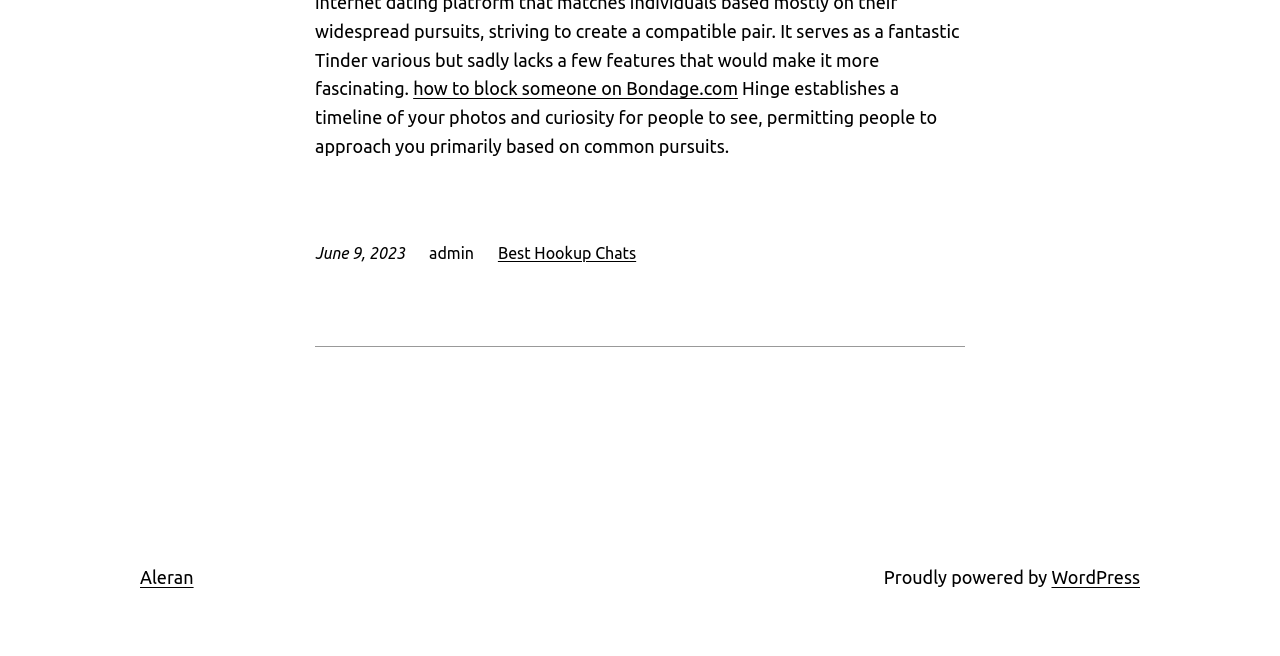Determine the bounding box coordinates for the UI element with the following description: "WordPress". The coordinates should be four float numbers between 0 and 1, represented as [left, top, right, bottom].

[0.821, 0.865, 0.891, 0.895]